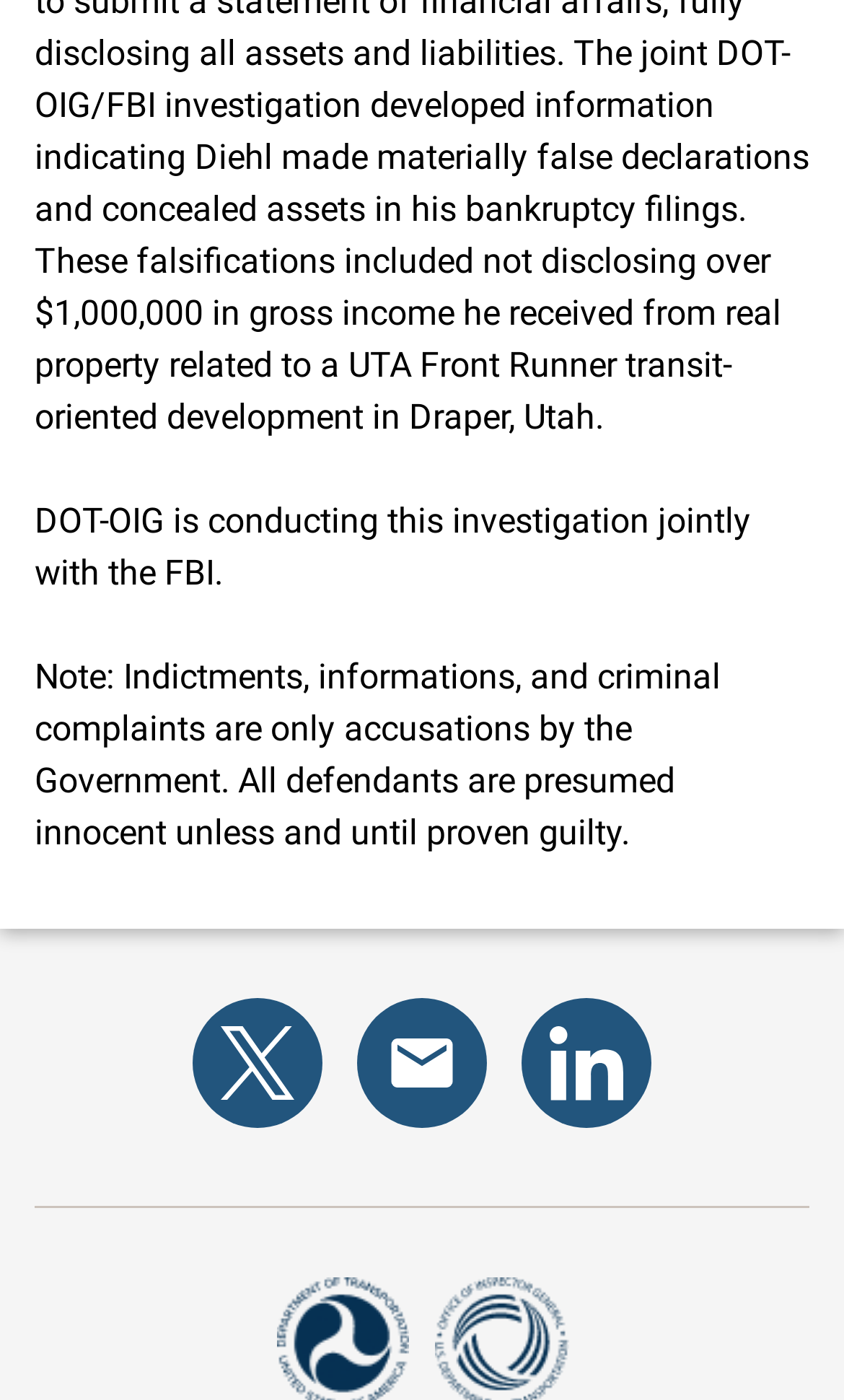Using the description "alt="LinkedIn"", locate and provide the bounding box of the UI element.

[0.651, 0.769, 0.738, 0.799]